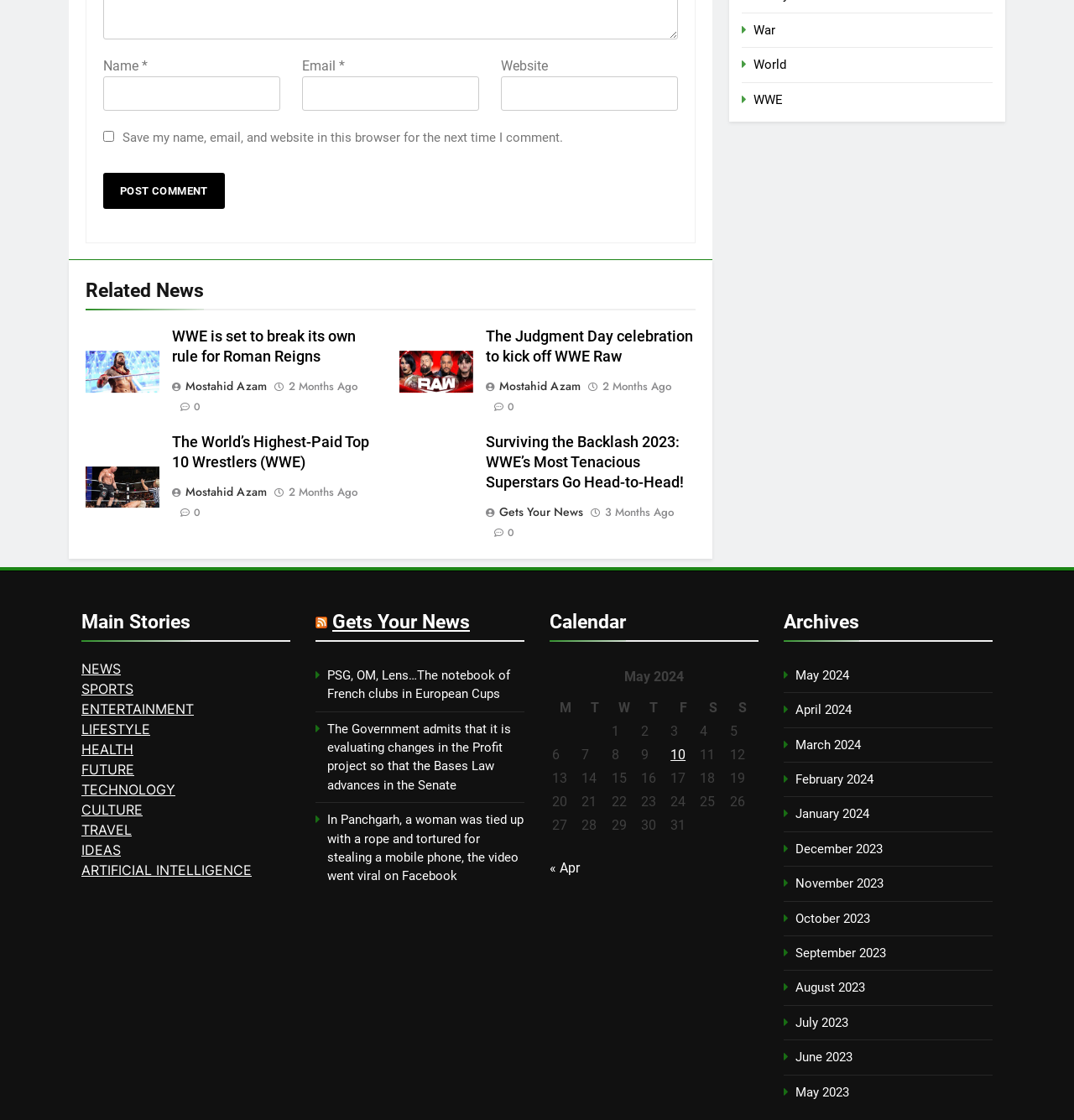Answer the question using only a single word or phrase: 
What is the position of the 'Post Comment' button?

Top-left